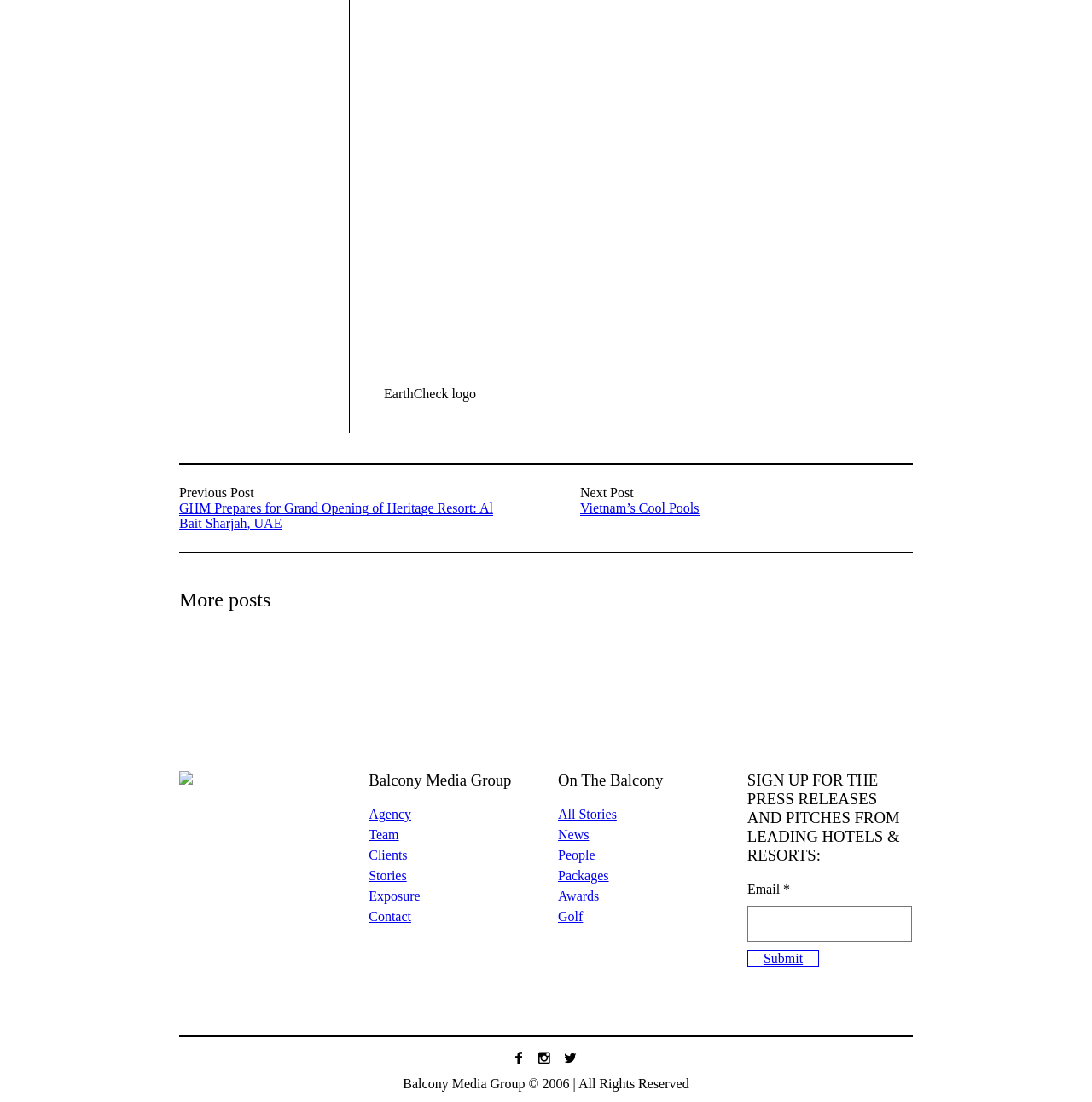What is the title of the previous post?
Based on the visual, give a brief answer using one word or a short phrase.

GHM Prepares for Grand Opening of Heritage Resort: Al Bait Sharjah, UAE